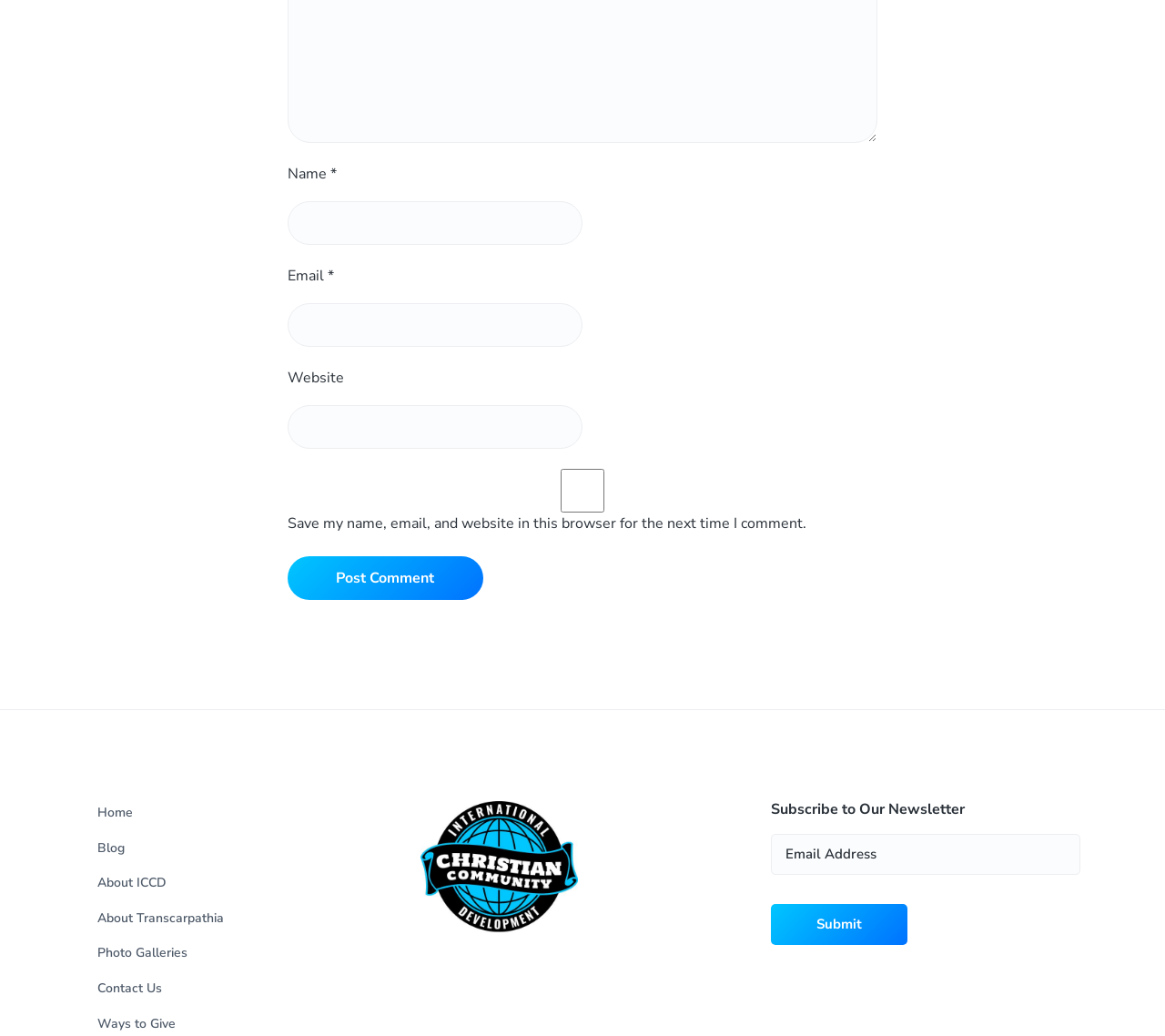Based on the visual content of the image, answer the question thoroughly: What is the purpose of the checkbox?

The checkbox is located below the 'Website' textbox and is labeled 'Save my name, email, and website in this browser for the next time I comment.' This suggests that its purpose is to save the user's comment information for future use.